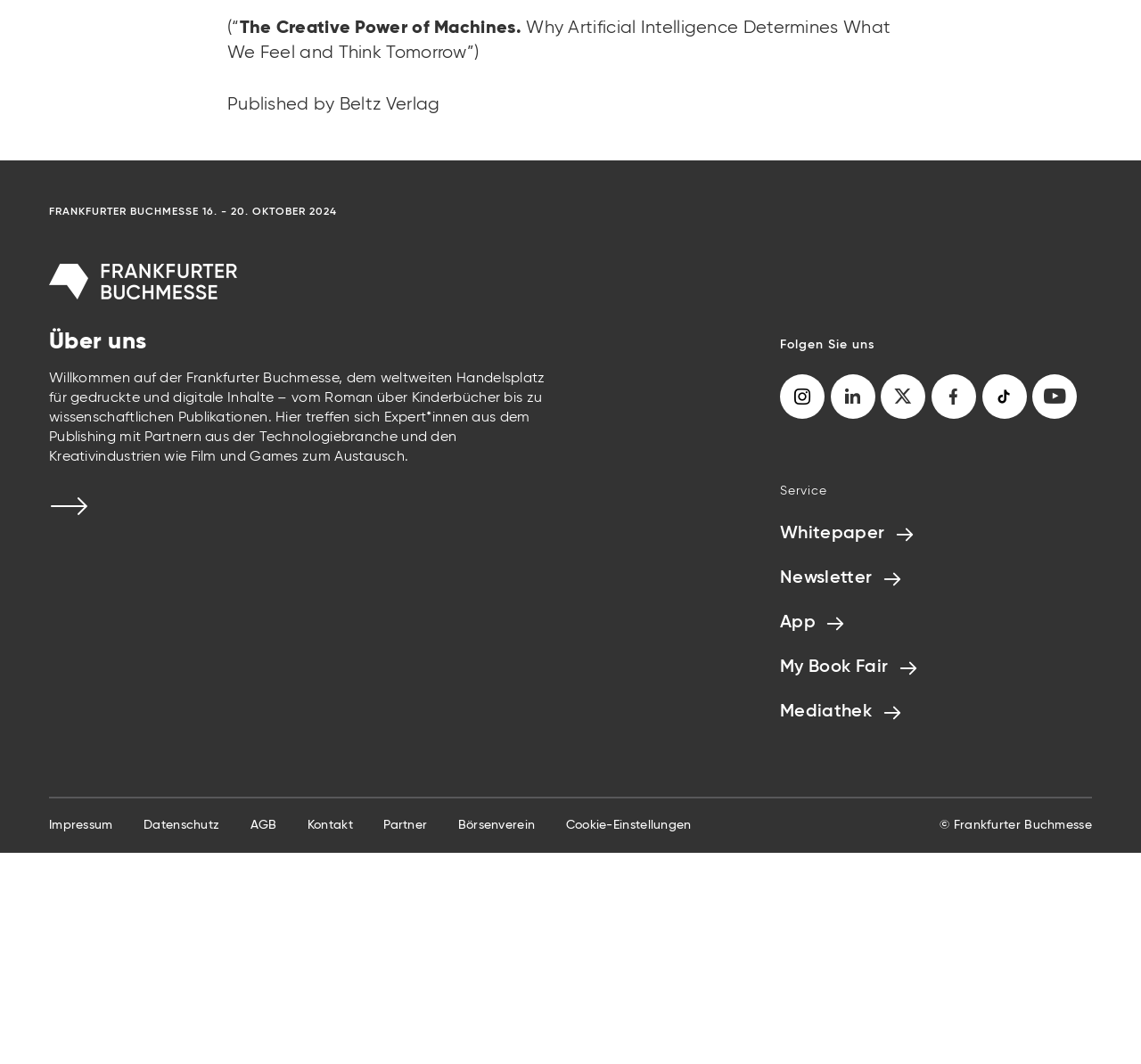Bounding box coordinates are given in the format (top-left x, top-left y, bottom-right x, bottom-right y). All values should be floating point numbers between 0 and 1. Provide the bounding box coordinate for the UI element described as: My Book Fair

[0.684, 0.615, 0.805, 0.64]